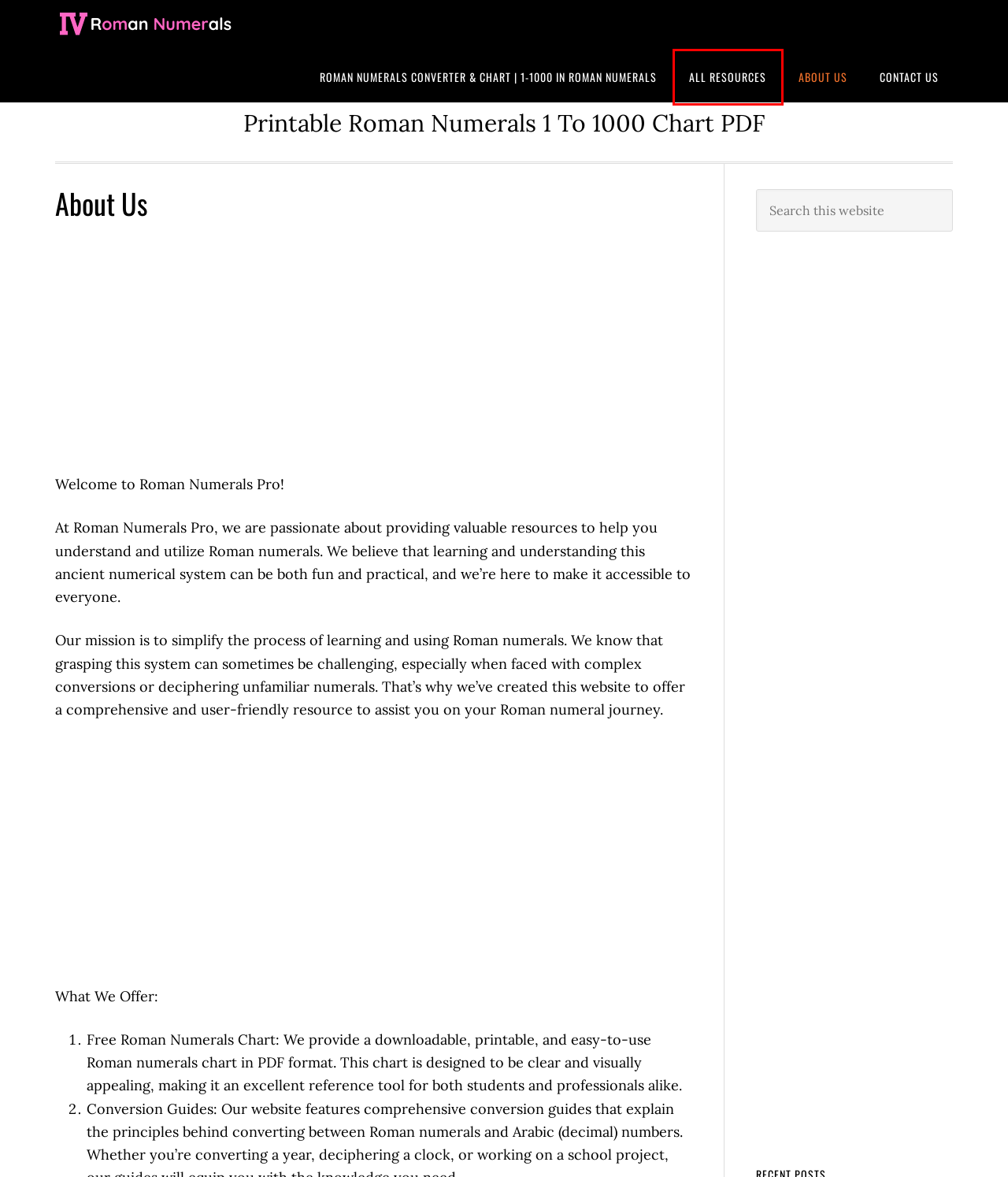Given a webpage screenshot with a red bounding box around a UI element, choose the webpage description that best matches the new webpage after clicking the element within the bounding box. Here are the candidates:
A. Disclaimer | Roman Numerals Pro
B. 14 In Roman Numerals | How Does The Roman Number 14 Looks
C. Roman Numerals Converter & Chart | 1-1000 in Roman Numerals
D. Roman Numeral 7 | How Does the Roman Number 7 Look Like
E. All Resources | Roman Numerals Pro
F. 11 in Roman Numerals | How Does The Roman Number 11 Look
G. 13 In Roman Numerals | How Does The Roman Number 13 looks
H. Terms and Condition | Roman Numerals Pro

E